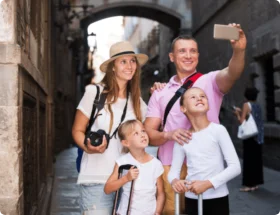How many children are in the family?
Answer the question with as much detail as possible.

The caption explicitly states that the family consists of two adults and two young children. This information can be used to determine the number of children in the family.